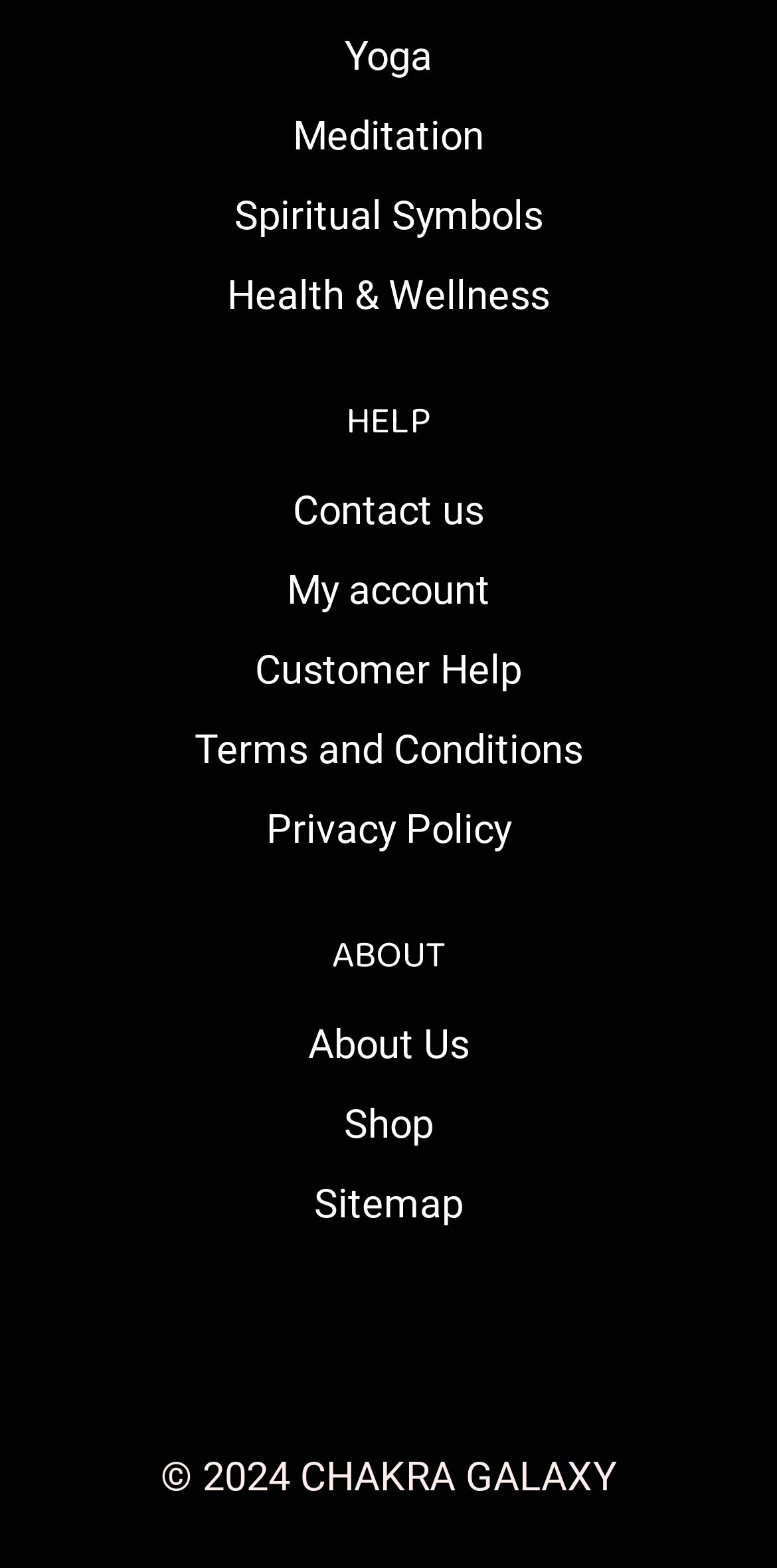Find the bounding box coordinates of the area to click in order to follow the instruction: "Click on Yoga".

[0.062, 0.011, 0.938, 0.061]